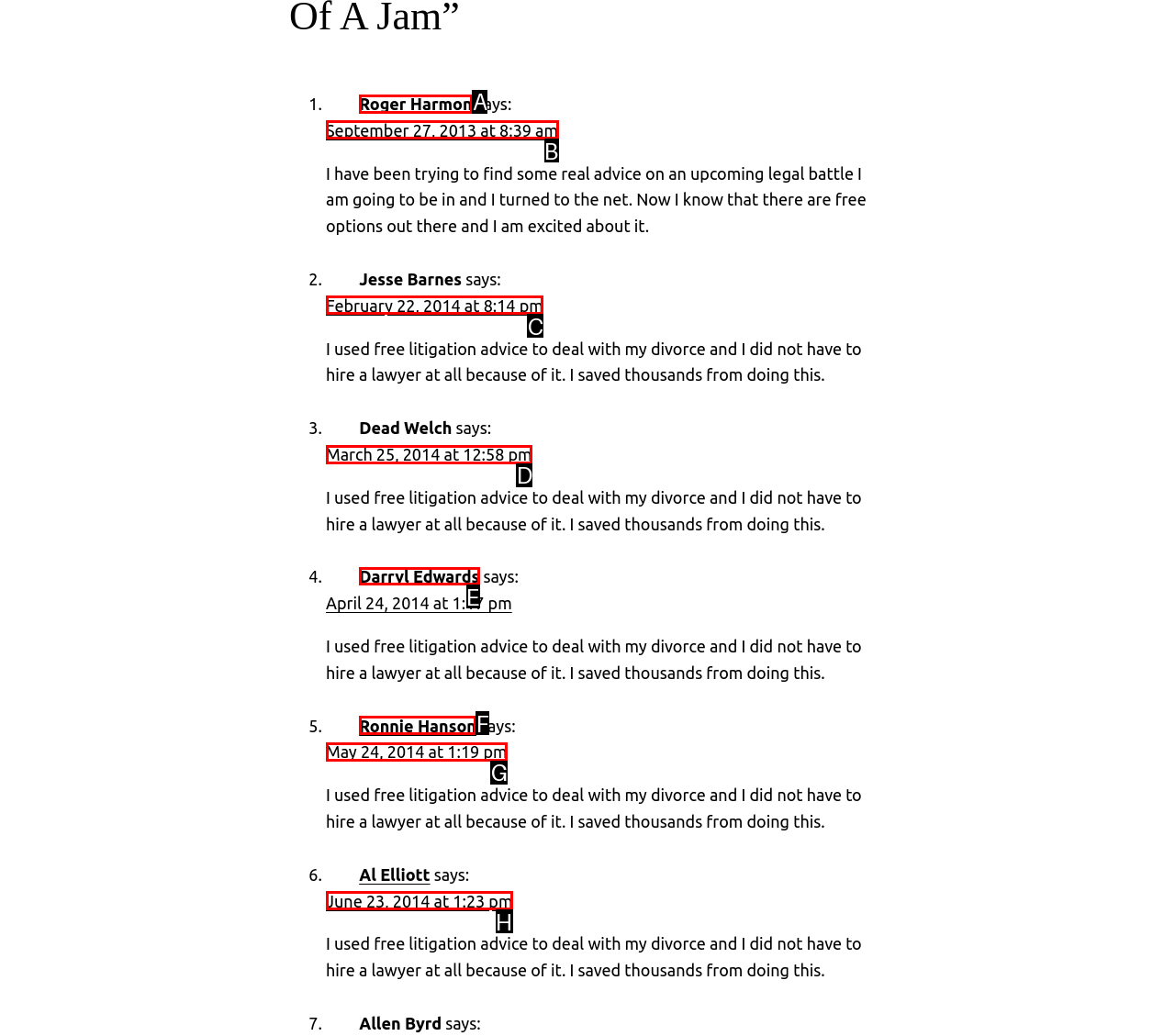Tell me which element should be clicked to achieve the following objective: Click on the link to view the post of Darryl Edwards
Reply with the letter of the correct option from the displayed choices.

E